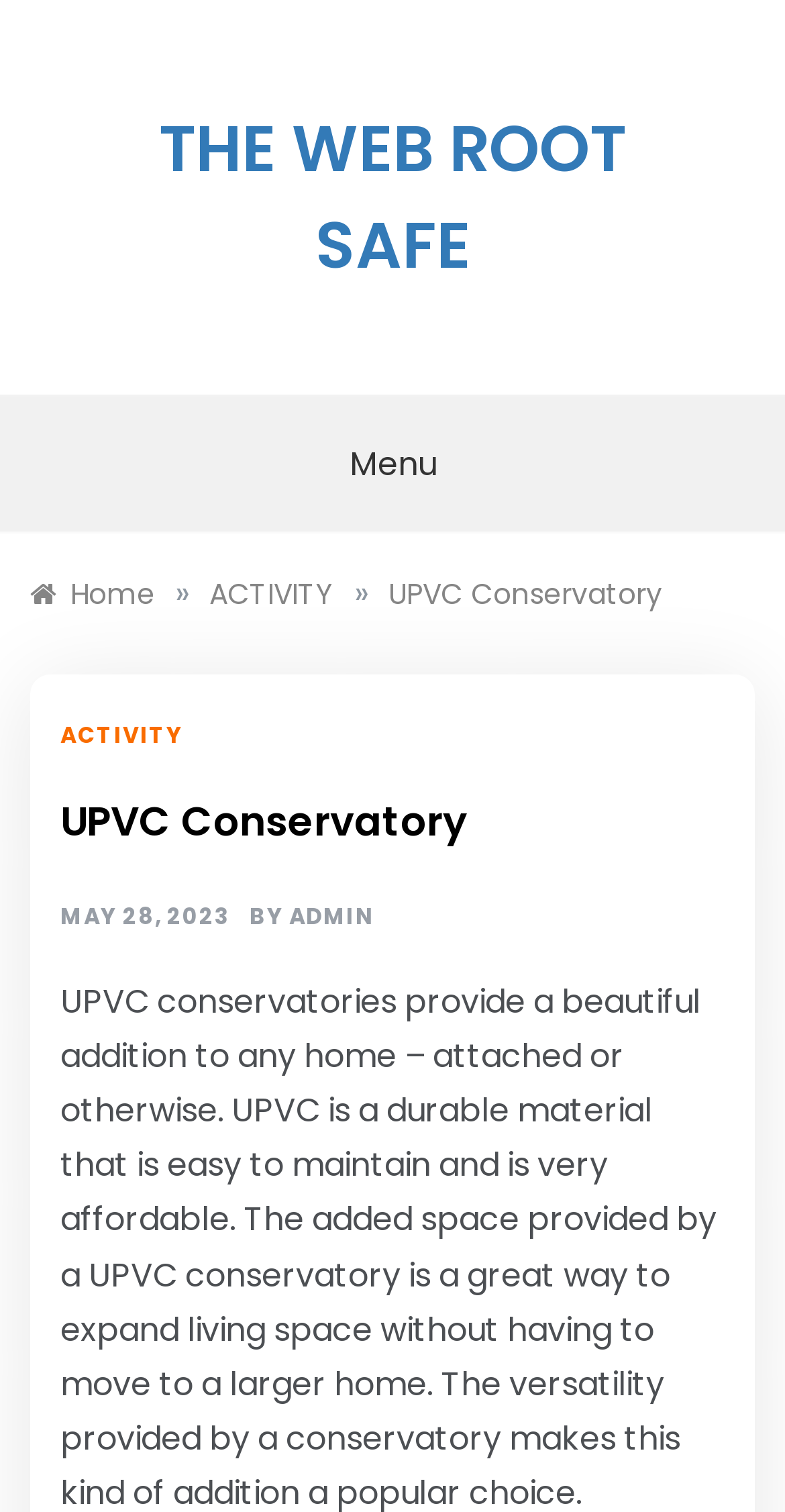Identify the bounding box coordinates necessary to click and complete the given instruction: "view the post by ADMIN".

[0.368, 0.597, 0.477, 0.617]